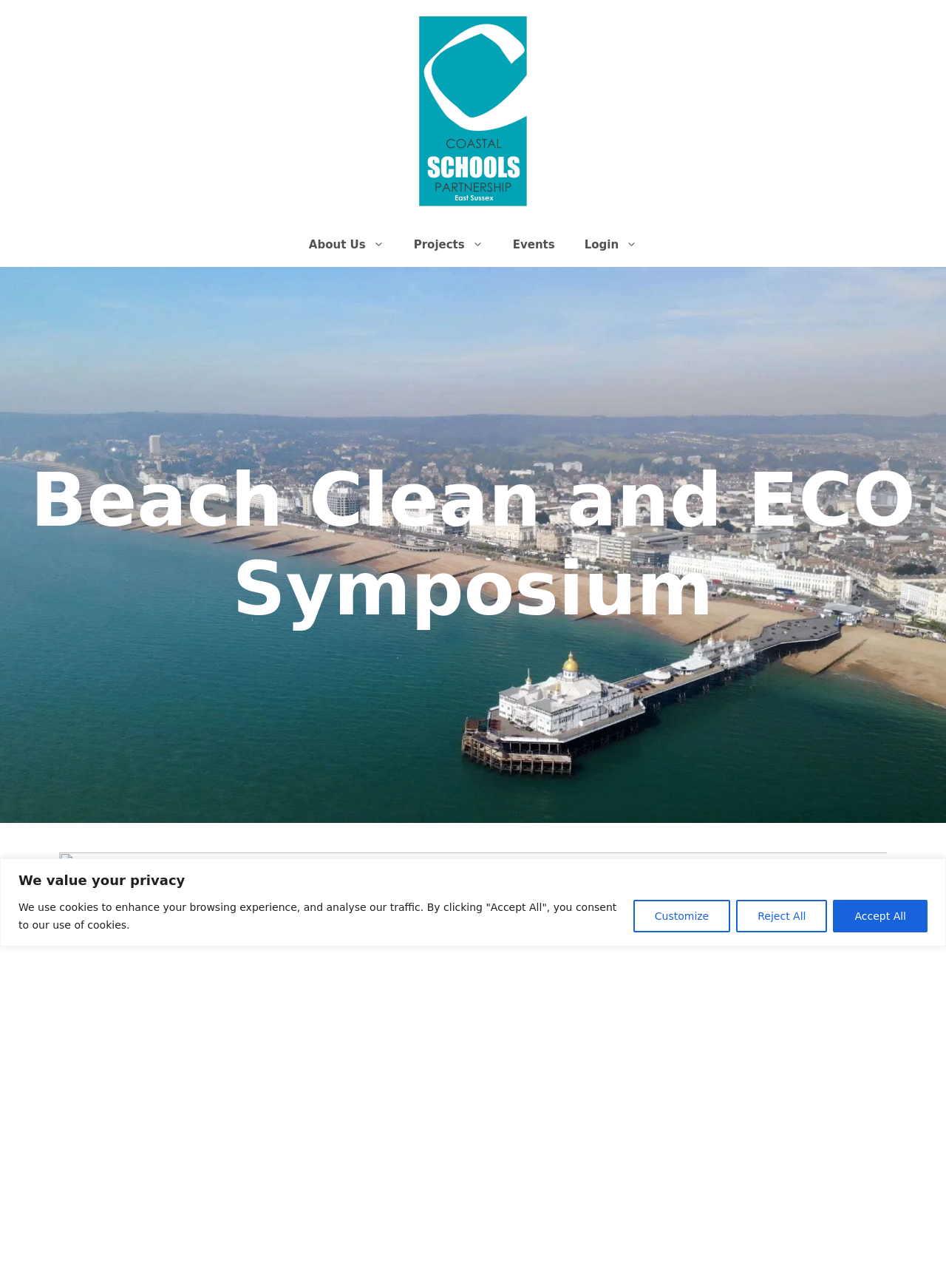Determine the bounding box coordinates of the clickable element to achieve the following action: 'click the Coastal Schools Partnership link'. Provide the coordinates as four float values between 0 and 1, formatted as [left, top, right, bottom].

[0.441, 0.08, 0.559, 0.092]